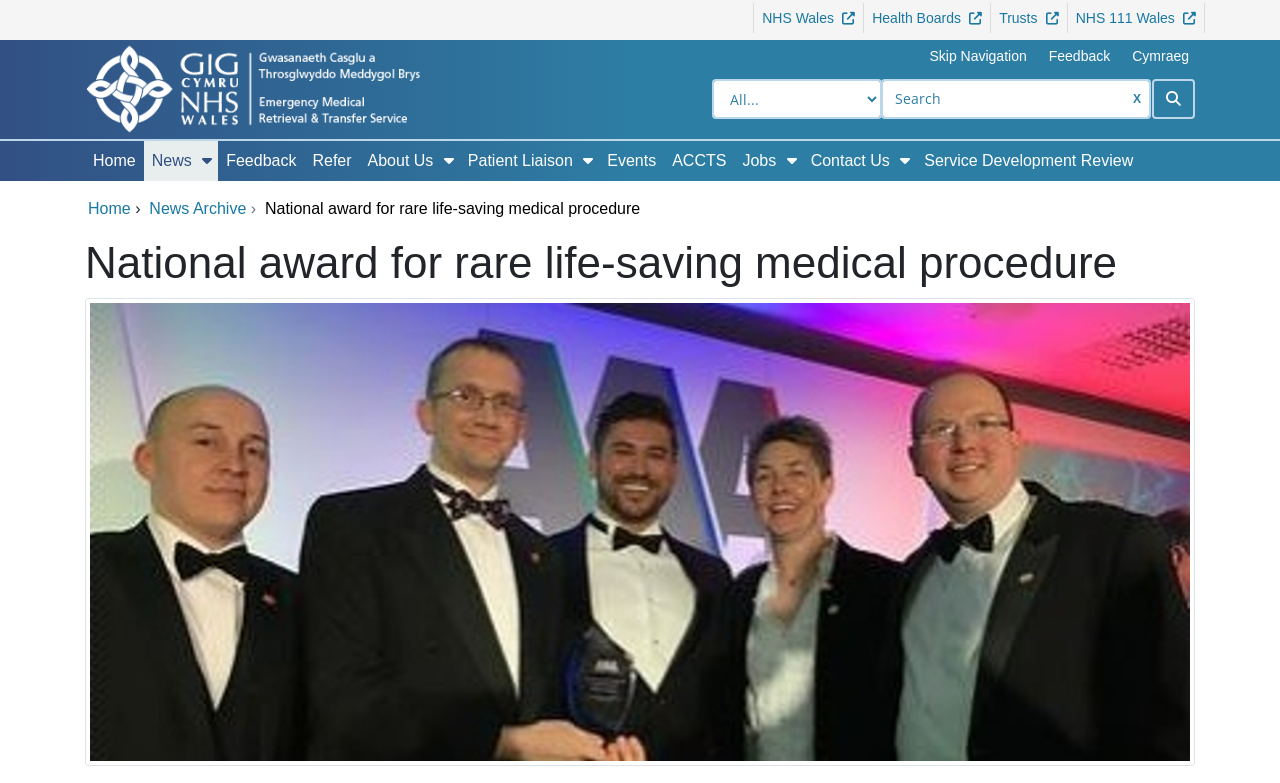Explain the webpage in detail.

The webpage is about the National award for a rare life-saving medical procedure by the Emergency Medical Retrieval & Transfer Service. 

At the top, there are four links to NHS Wales, Health Boards, Trusts, and NHS 111 Wales, aligned horizontally and taking up about a third of the screen width. Below these links, there is a "Skip Navigation" link, a "Feedback" link, and a "Cymraeg" link, also aligned horizontally. 

To the left of these links, there is a logo of NHS Wales, which is an image with a link to the NHS Wales | Emergency Medical Retrieval & Transfer Service webpage. 

On the right side of the page, there is a search bar with a combobox to select the search scope, a textbox to input the search query, a "Clear" button, and a "Search" button. 

Below the search bar, there is a vertical menu with several menu items, including "Home", "News", "Feedback", "Refer", "About Us", "Patient Liaison", "Events", "ACCTS", "Jobs", "Contact Us", and "Service Development Review". Some of these menu items have submenus.

Below the menu, there are three links: "Home", "News Archive", and "National award for rare life-saving medical procedure", which is the title of the webpage. 

The main content of the webpage is a news article about the national award, with a heading "National award for rare life-saving medical procedure" and a figure below the heading, which is an image of the team collecting their award.